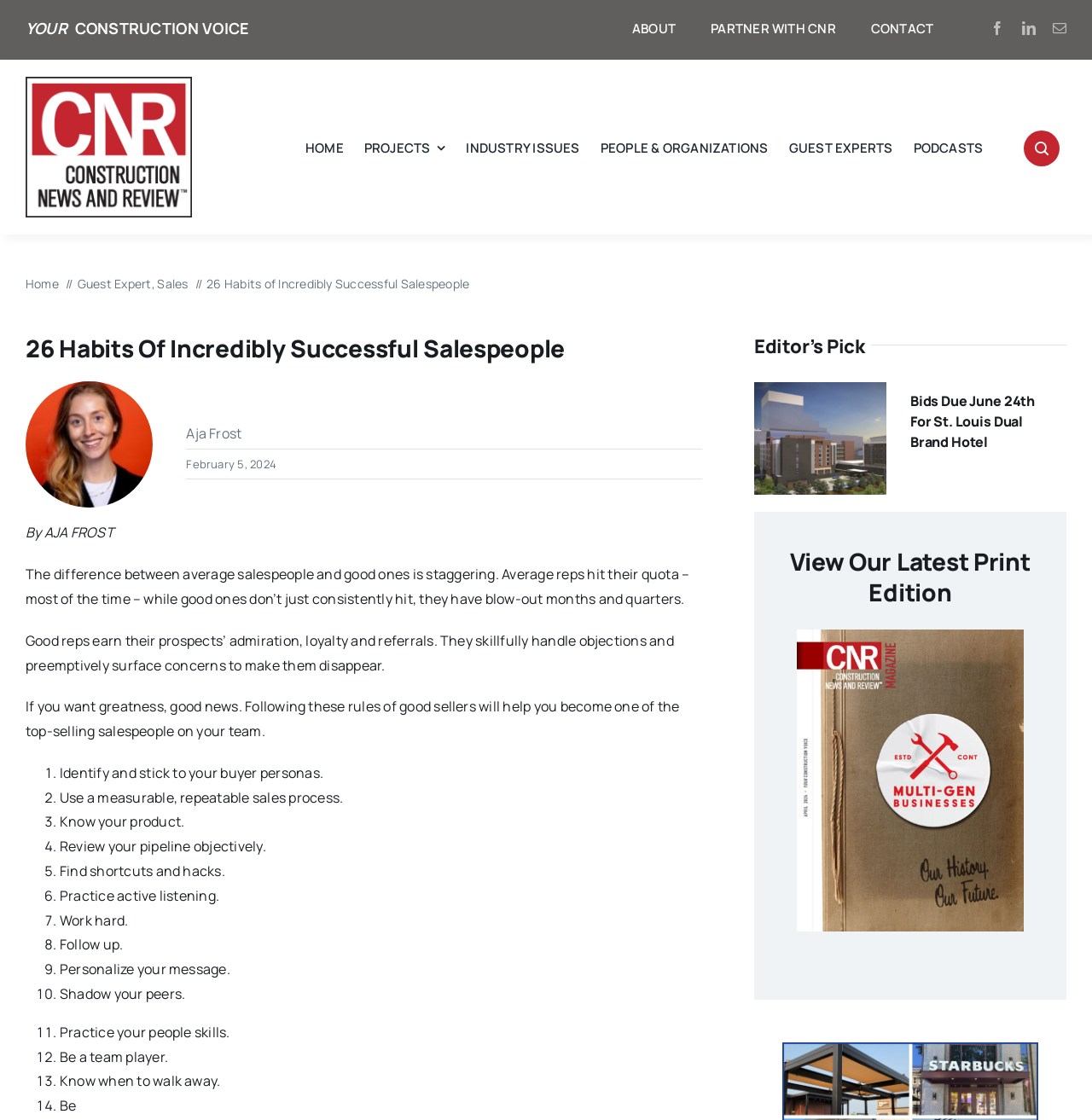Please answer the following query using a single word or phrase: 
Who is the author of the article?

Aja Frost